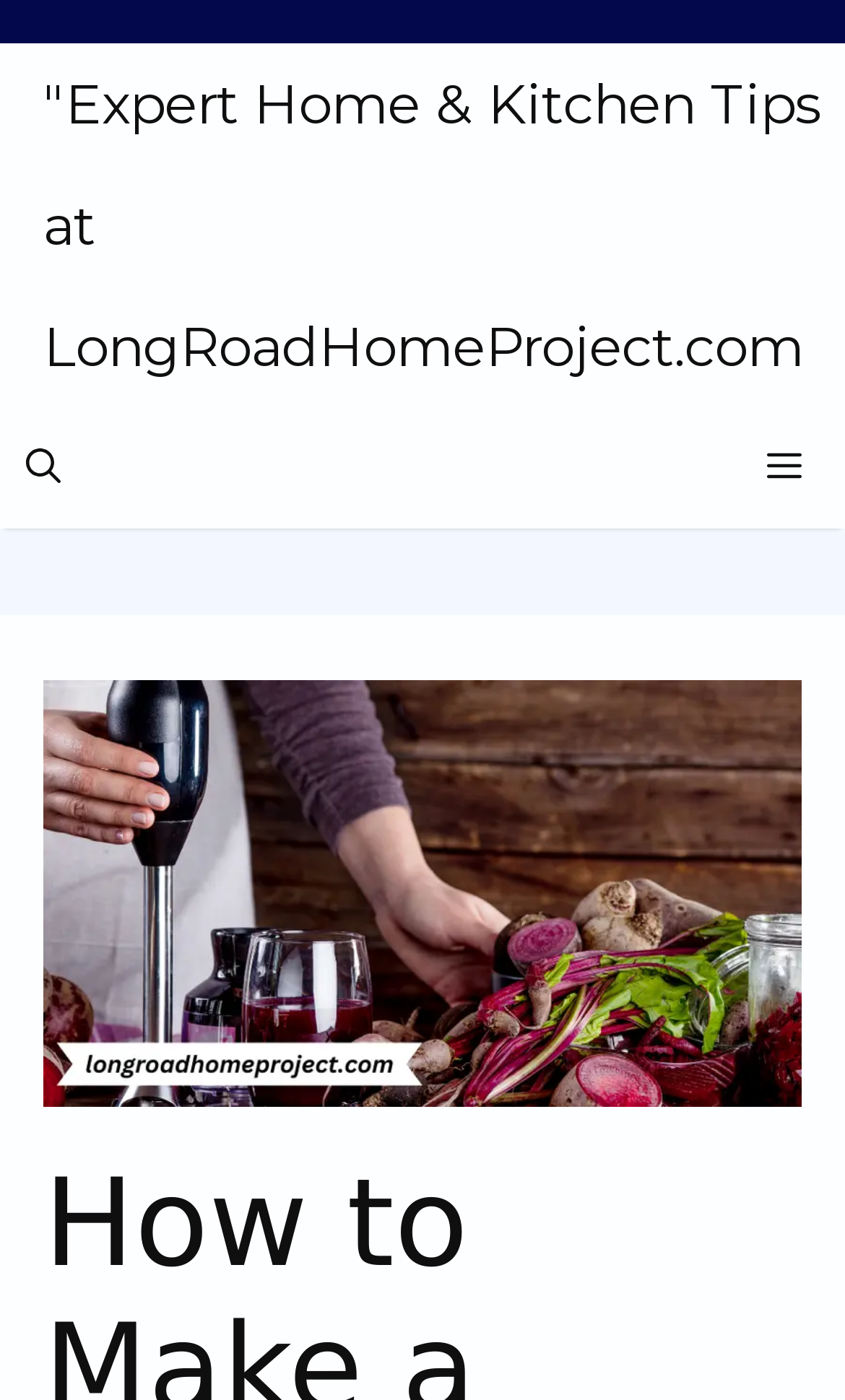Identify the first-level heading on the webpage and generate its text content.

How to Make a Slushie With Juice With a Blender- Quick Chill Guide